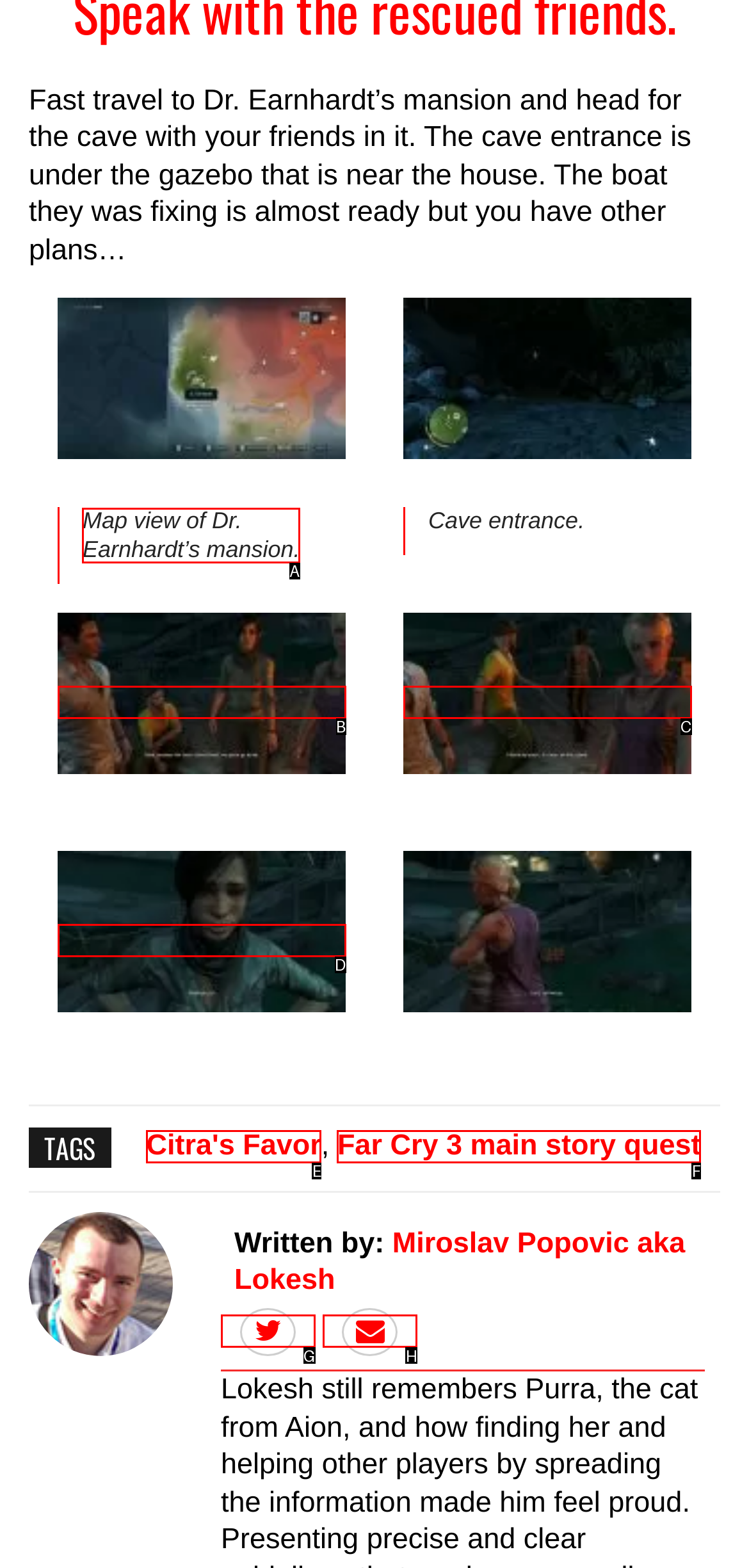Point out the letter of the HTML element you should click on to execute the task: Check the map view of Dr. Earnhardt’s mansion
Reply with the letter from the given options.

A